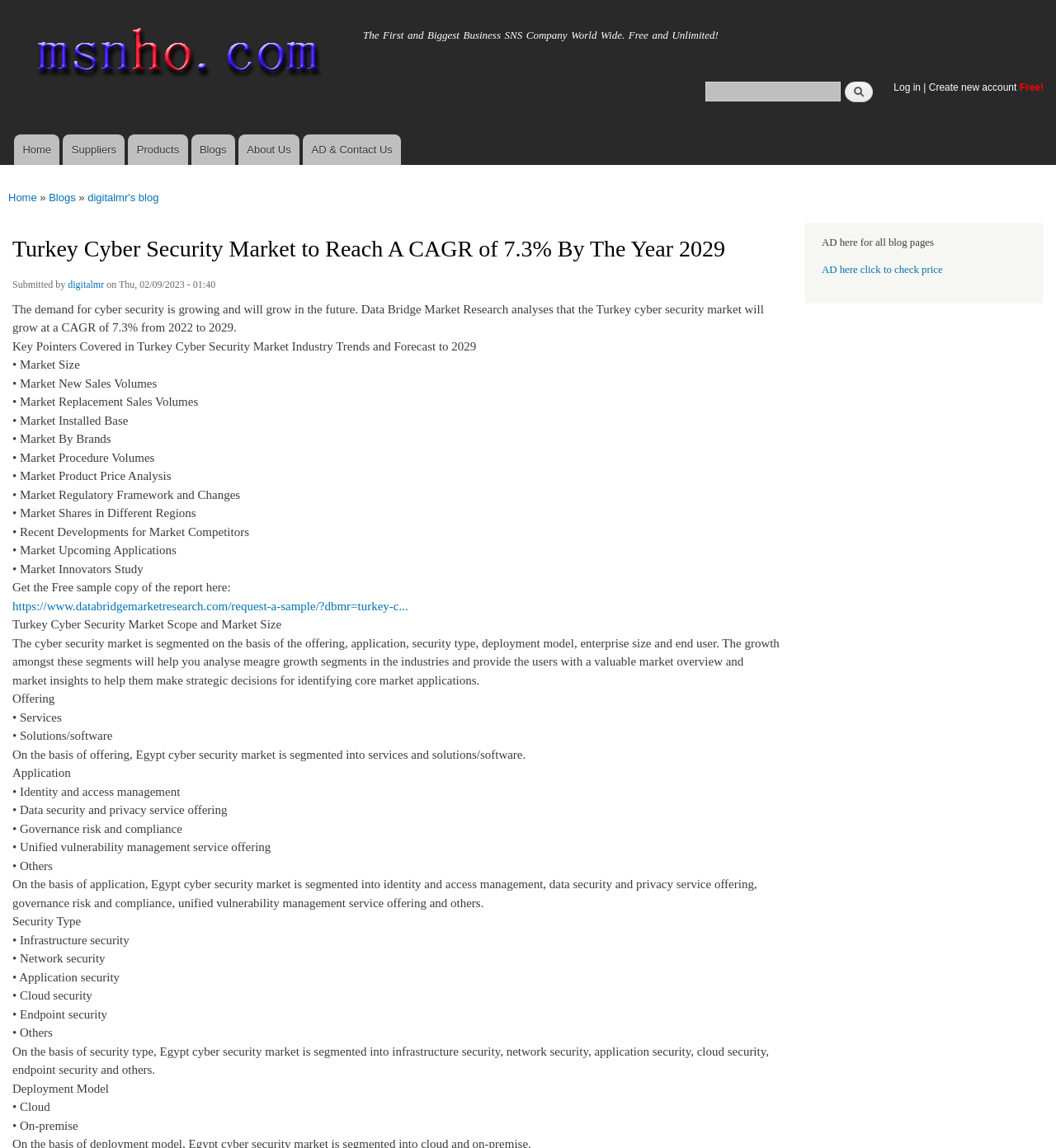Please determine the bounding box coordinates of the section I need to click to accomplish this instruction: "Create a new account".

[0.879, 0.071, 0.963, 0.081]